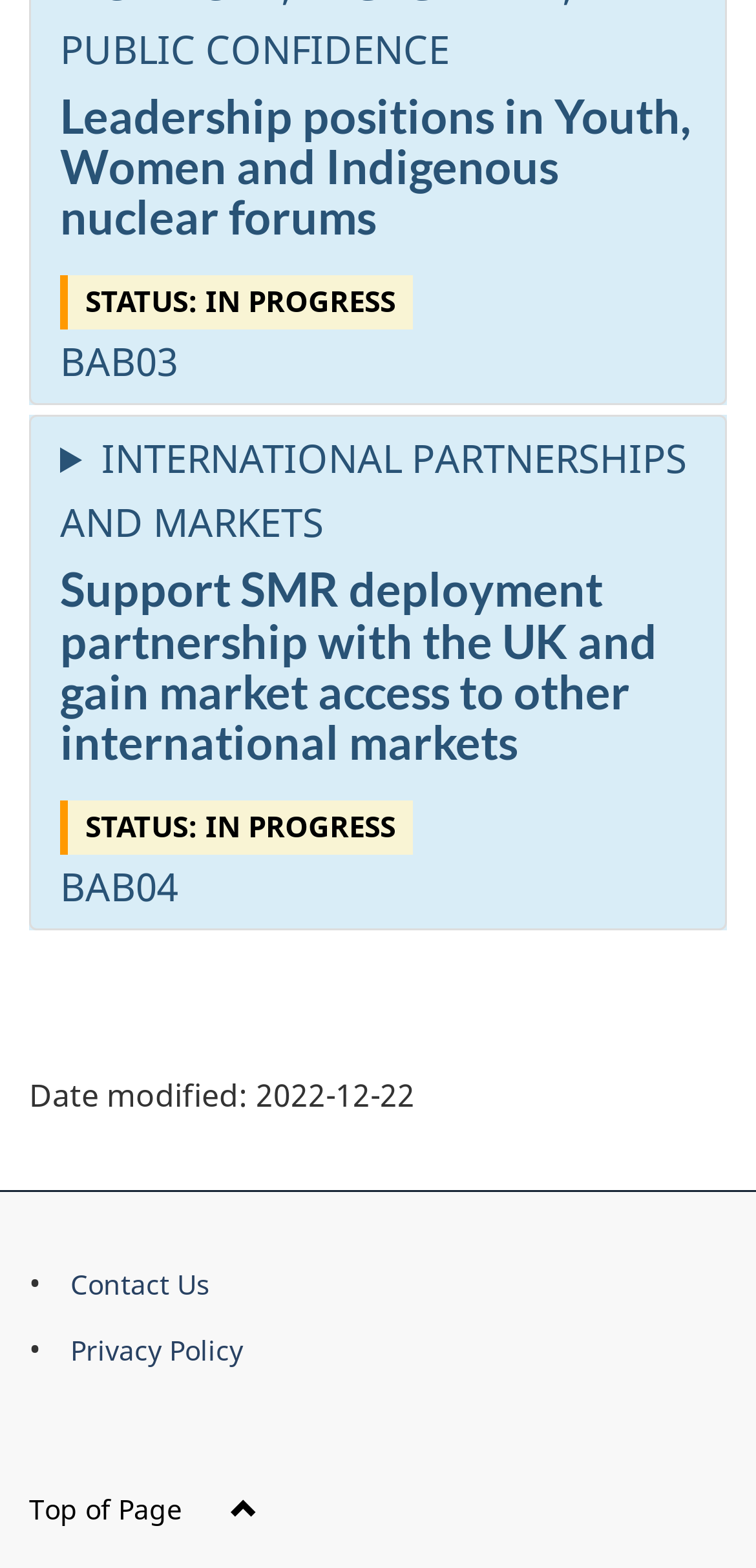How many menu items are there in the navigation menu?
Provide a detailed answer to the question, using the image to inform your response.

The navigation menu has a vertical orientation and contains two menu items: 'Contact Us' and 'Privacy Policy'. These menu items are children of the menu element.